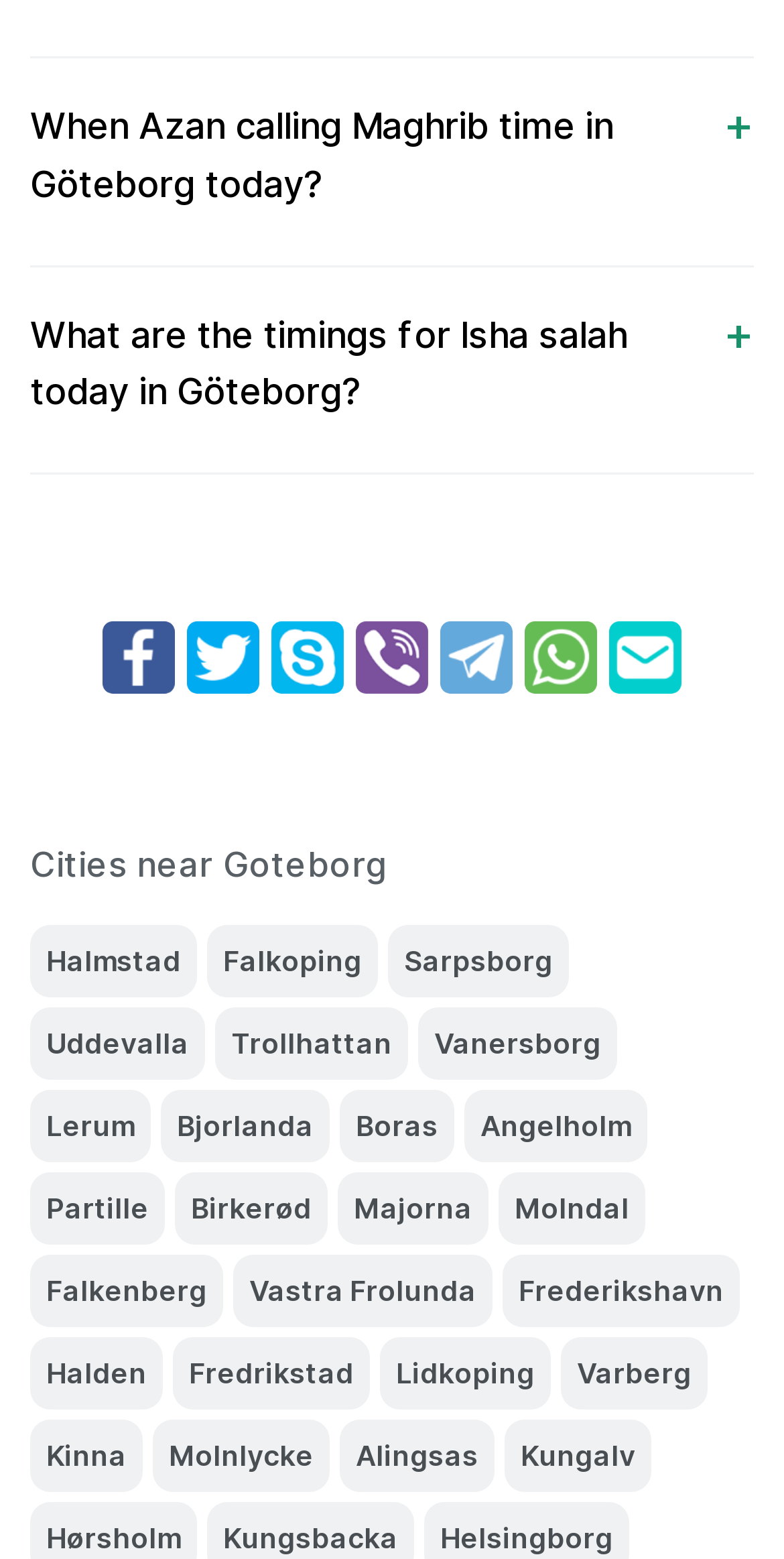Could you highlight the region that needs to be clicked to execute the instruction: "Share on Facebook"?

[0.131, 0.399, 0.223, 0.445]